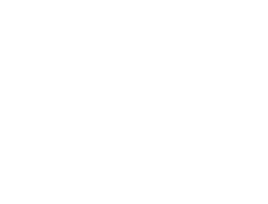Please provide a one-word or short phrase answer to the question:
Who manufactures the DHD-1313?

Changzhou Yikefeng Machine Tool Co., Ltd.